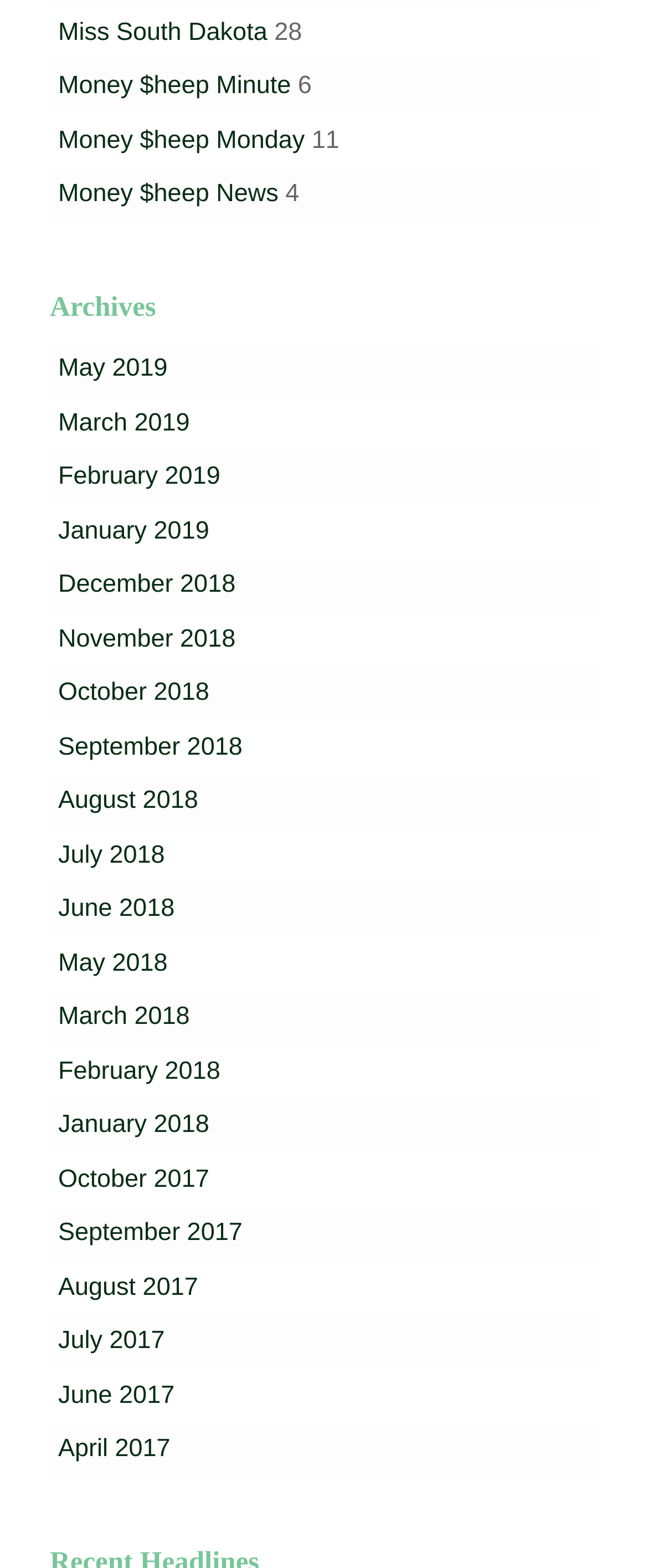Analyze the image and provide a detailed answer to the question: What is the earliest month listed under Archives?

I looked at the list of links under the 'Archives' heading and found that the earliest month listed is 'April 2017', which is at the bottom of the list.